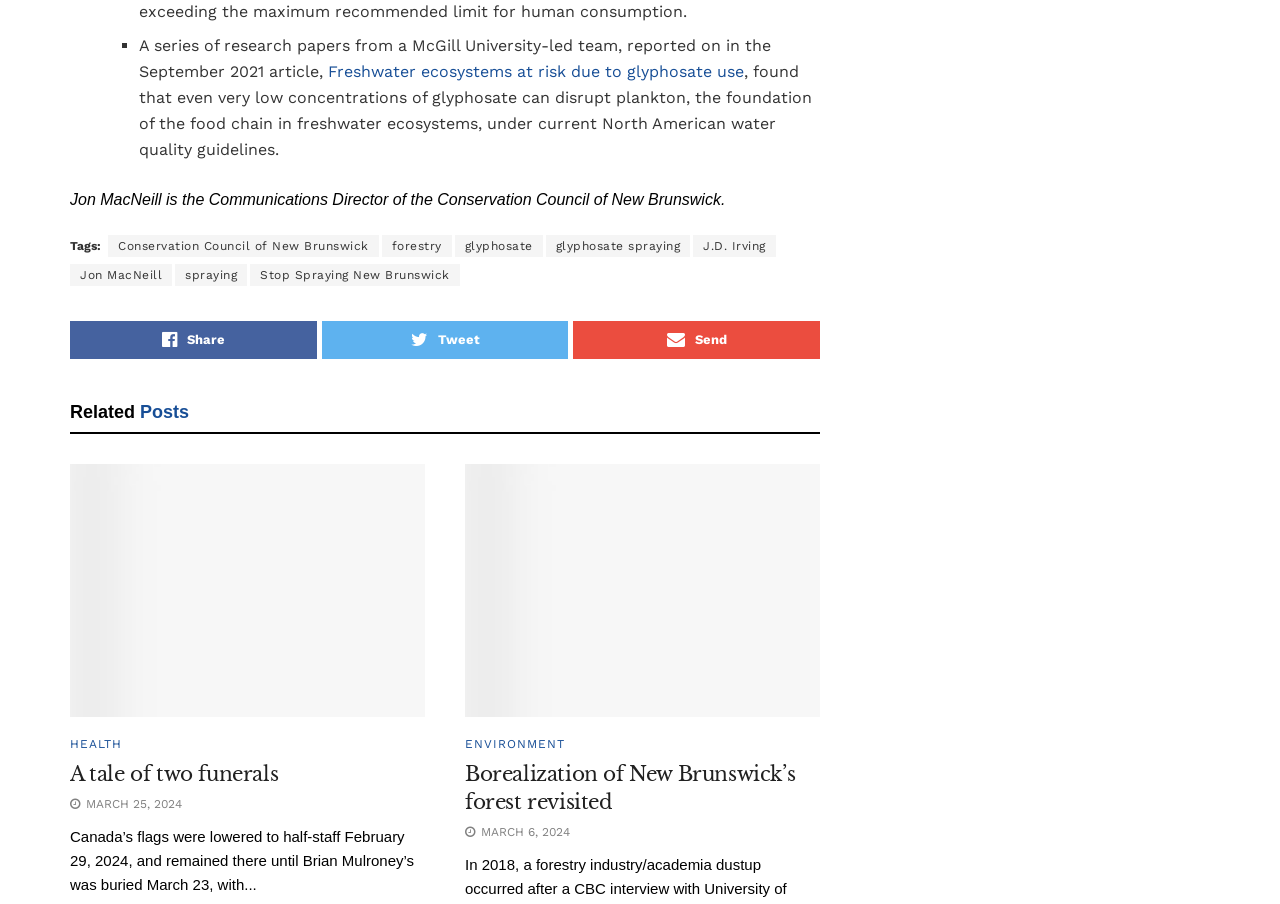Find the bounding box coordinates of the element to click in order to complete the given instruction: "Visit the PUNJABIUNIVERSITY.AC.IN website."

None